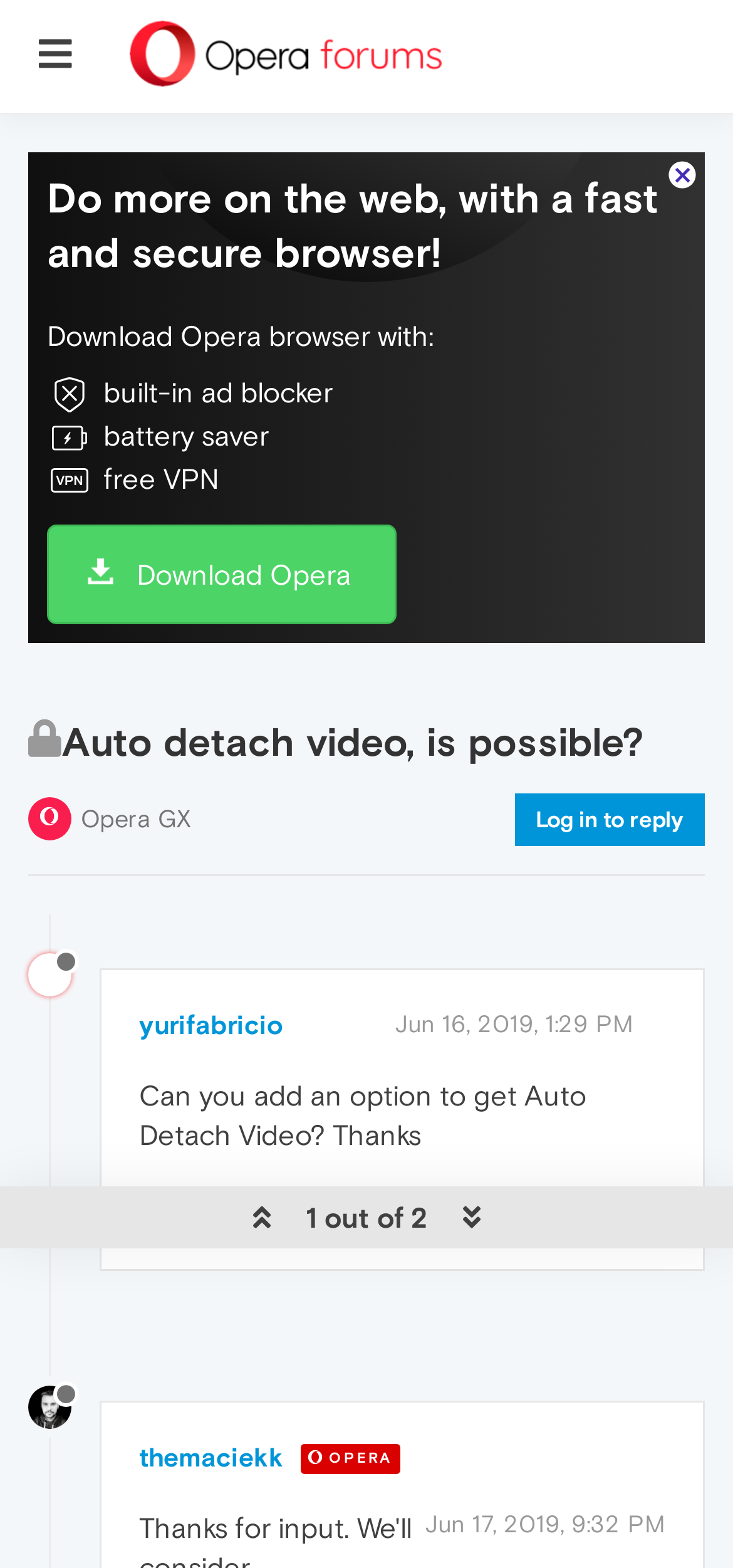Please determine the bounding box coordinates of the section I need to click to accomplish this instruction: "Click the link to Opera GX".

[0.11, 0.513, 0.262, 0.531]